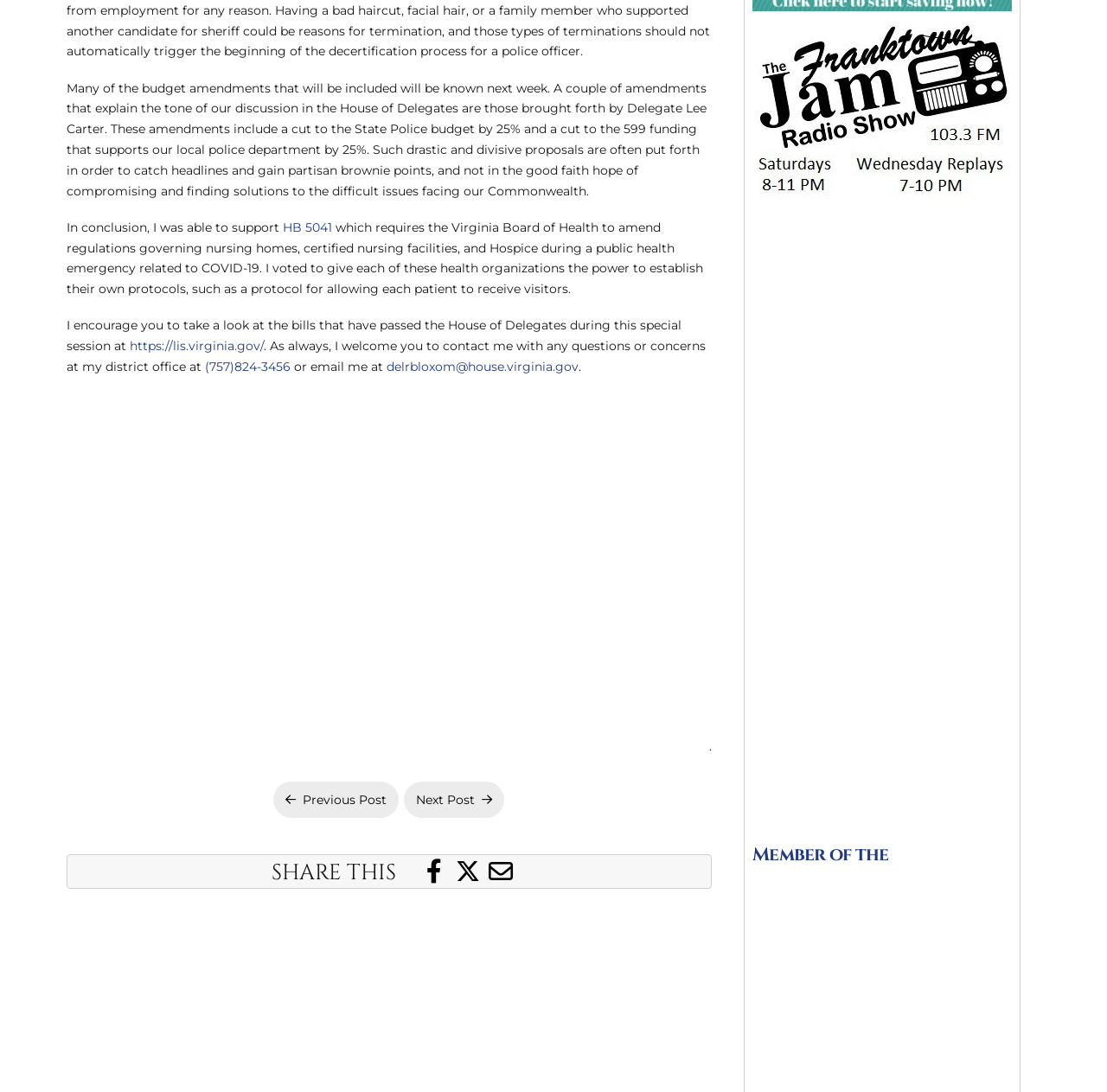Please locate the bounding box coordinates of the region I need to click to follow this instruction: "contact the delegate at (757)824-3456".

[0.185, 0.329, 0.262, 0.343]